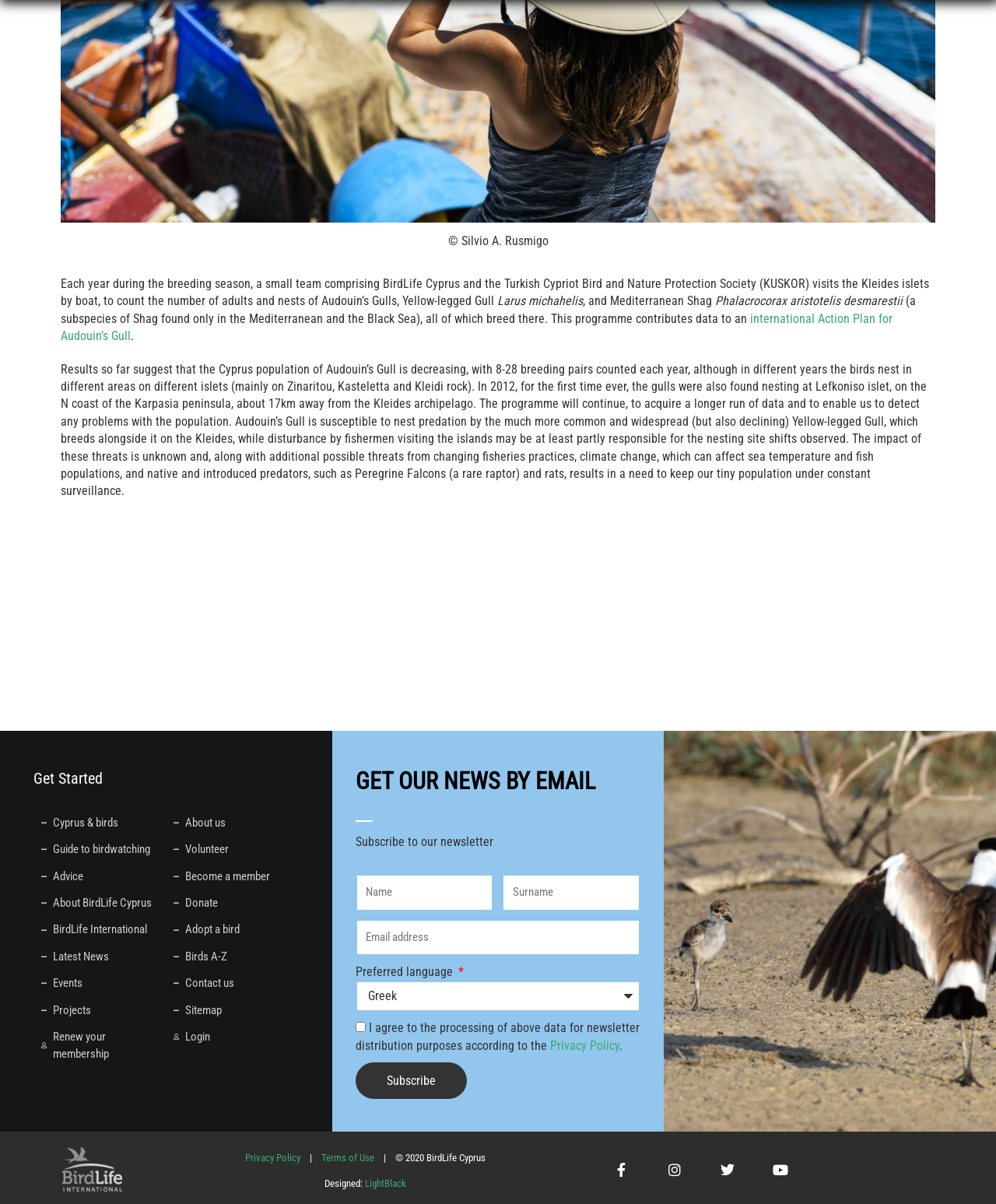Please identify the bounding box coordinates of the element's region that needs to be clicked to fulfill the following instruction: "Read the 'Privacy Policy'". The bounding box coordinates should consist of four float numbers between 0 and 1, i.e., [left, top, right, bottom].

[0.552, 0.862, 0.621, 0.875]